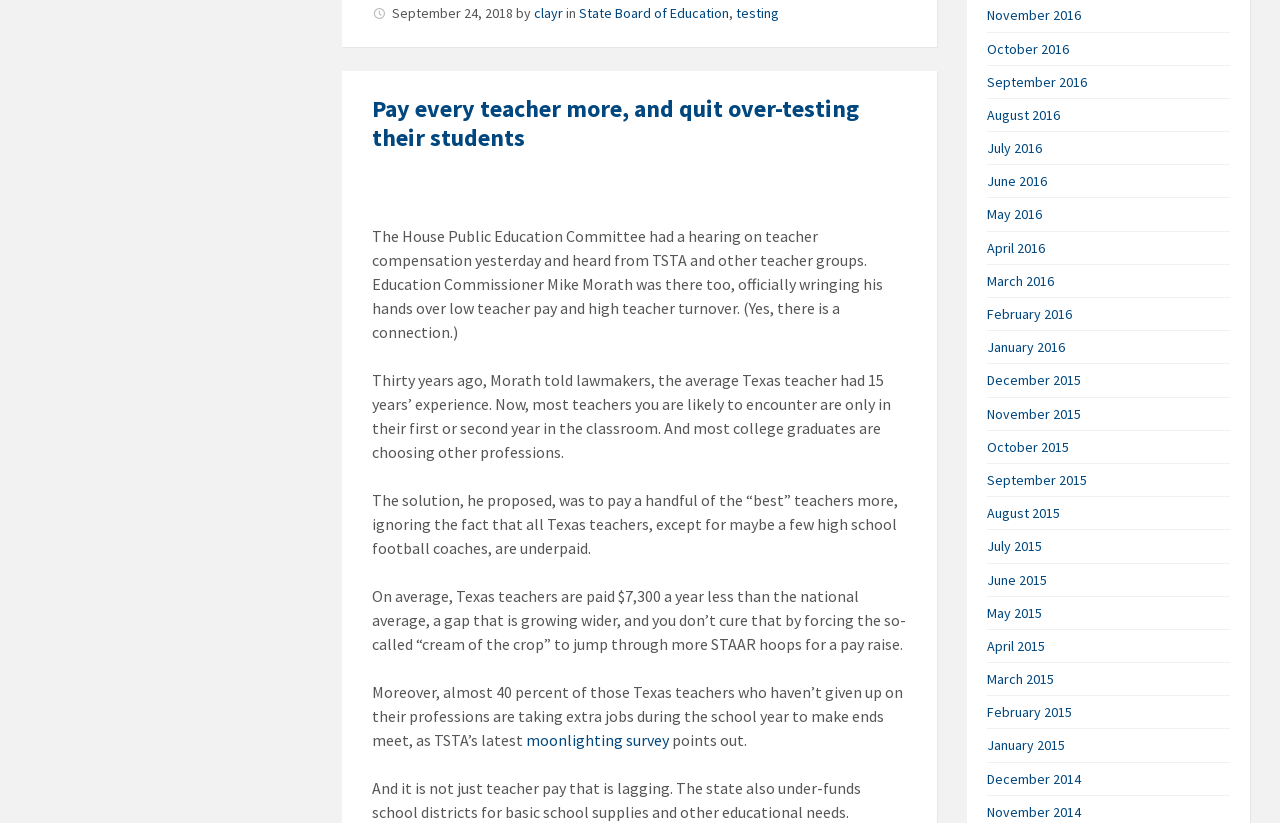Provide a short answer using a single word or phrase for the following question: 
Who is the Education Commissioner mentioned in the article?

Mike Morath